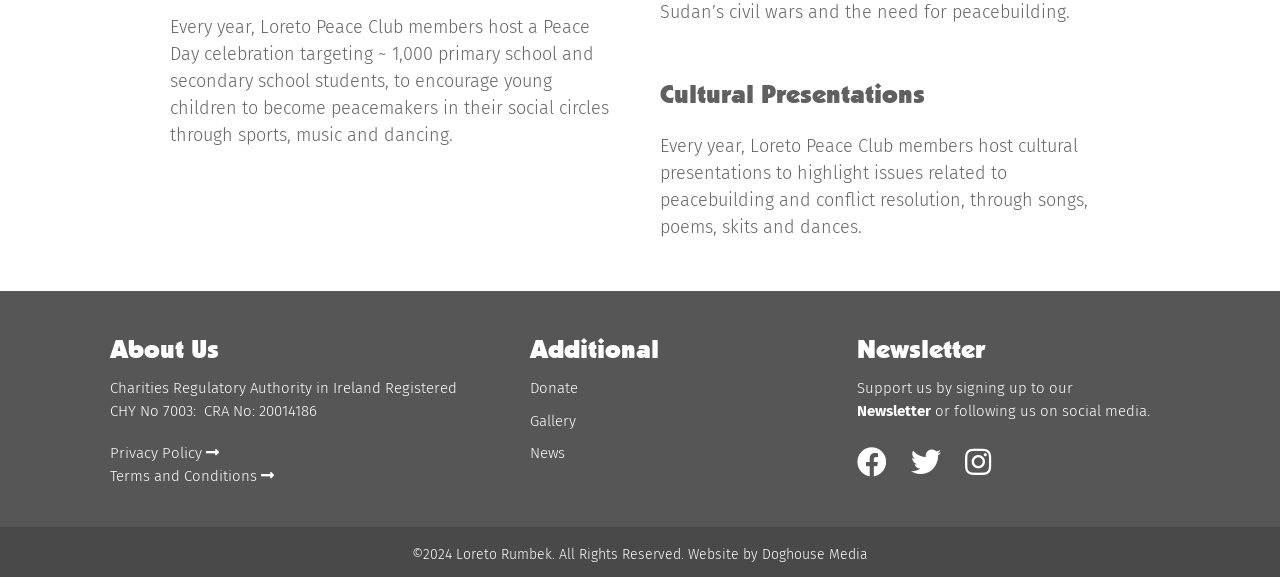Locate the bounding box coordinates of the clickable area needed to fulfill the instruction: "Donate to the charity".

[0.414, 0.657, 0.451, 0.688]